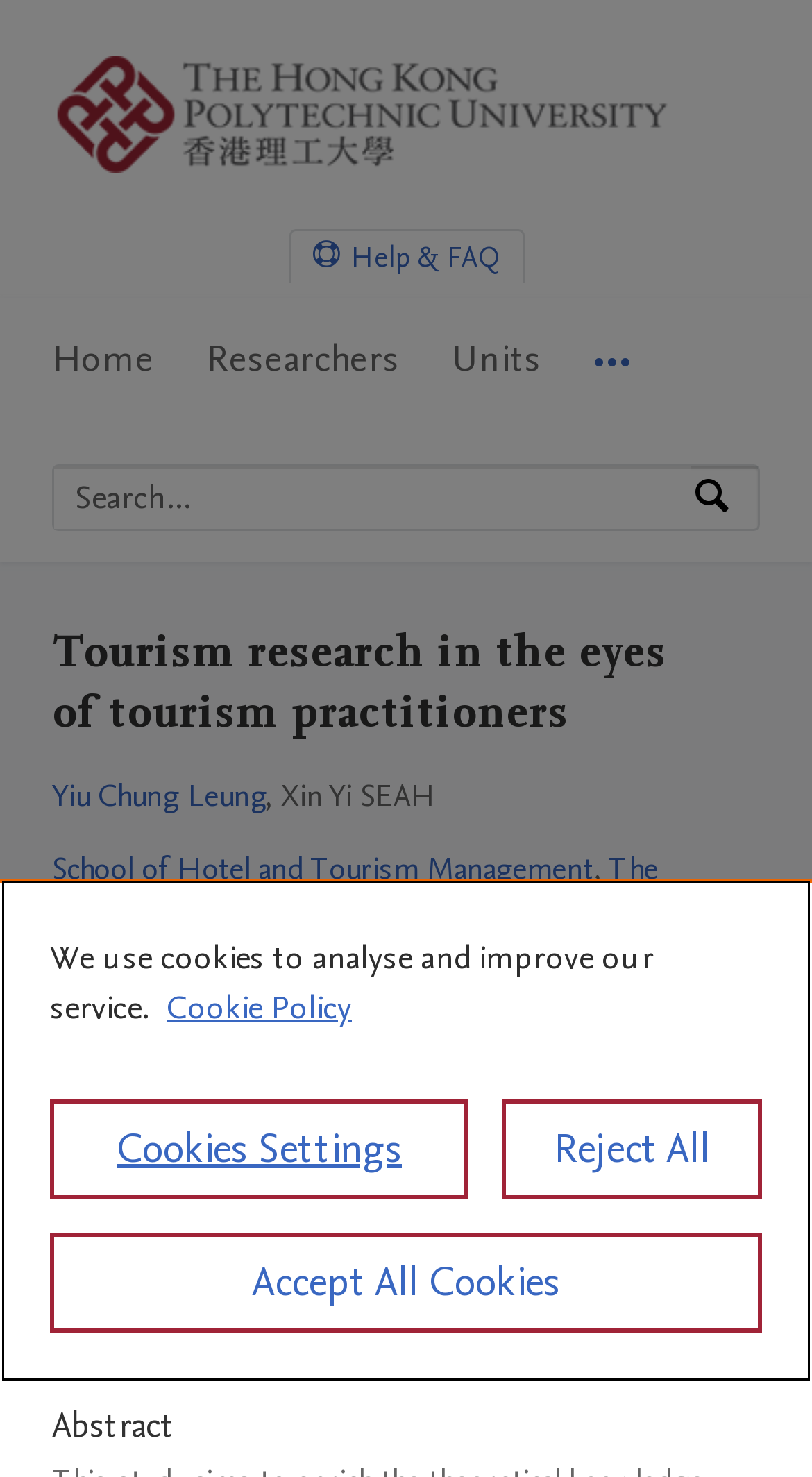What is the name of the university?
Please provide a comprehensive answer based on the details in the screenshot.

I found the answer by looking at the section that lists the affiliation, and I saw the name 'The Hong Kong Polytechnic University' as a link, which suggests that it is the university's name.